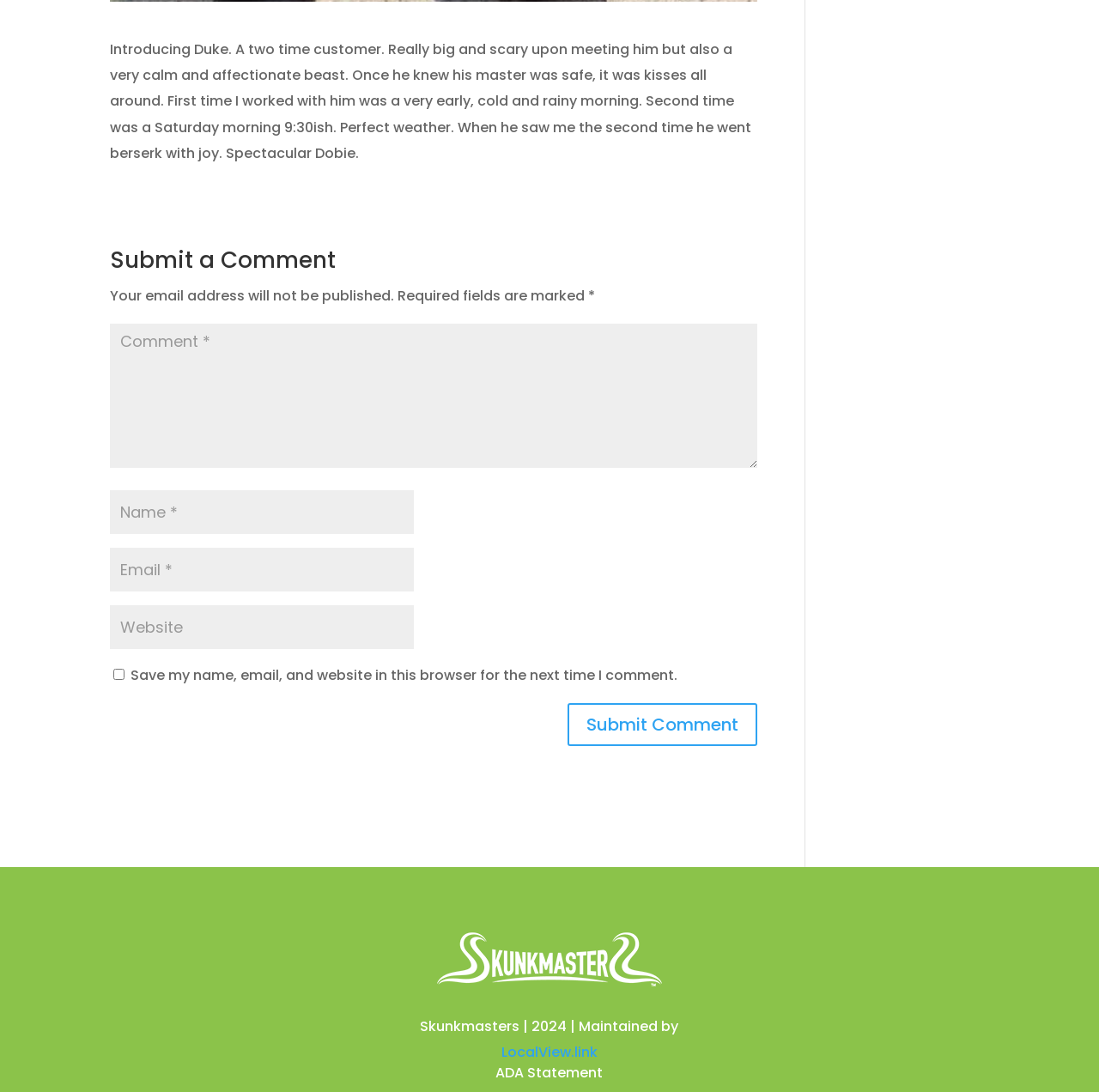What is required to submit a comment?
Please answer the question with as much detail as possible using the screenshot.

The webpage has a comment submission form with three required fields: Name, Email, and Comment. These fields are marked with an asterisk (*) symbol, indicating that they are mandatory to fill in order to submit a comment.